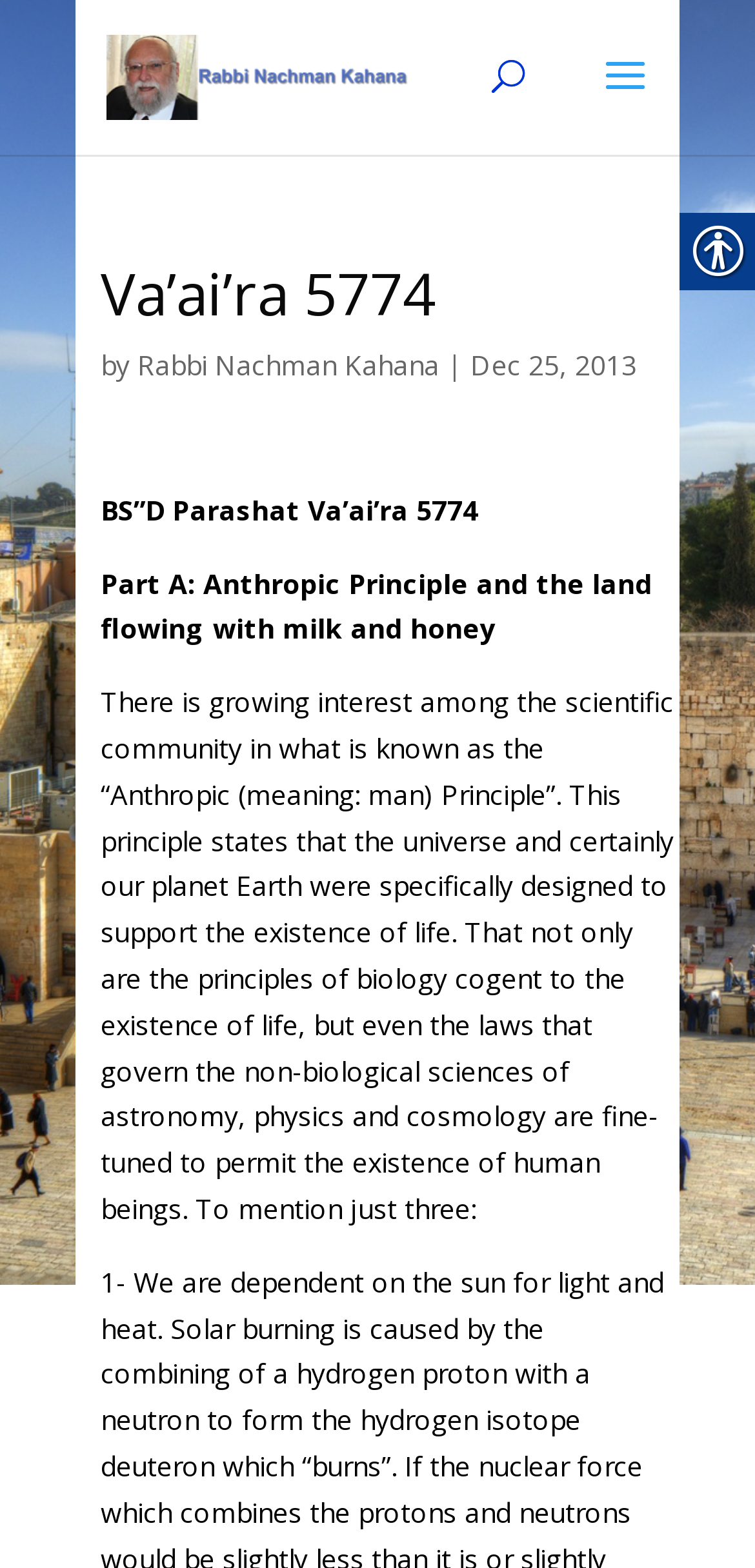Reply to the question with a single word or phrase:
What is the name of the Parashat mentioned in this article?

Va’ai’ra